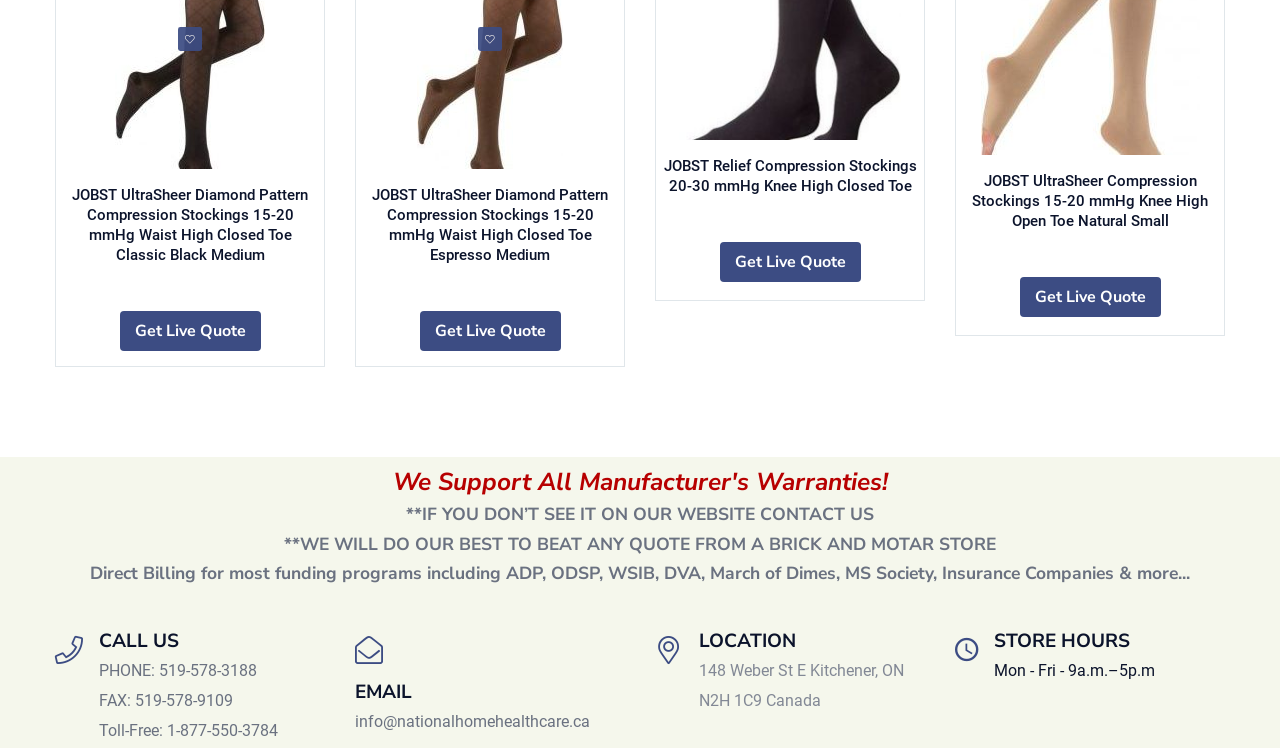What is the product name of the first compression stocking?
Refer to the image and provide a one-word or short phrase answer.

JOBST UltraSheer Diamond Pattern Compression Stockings